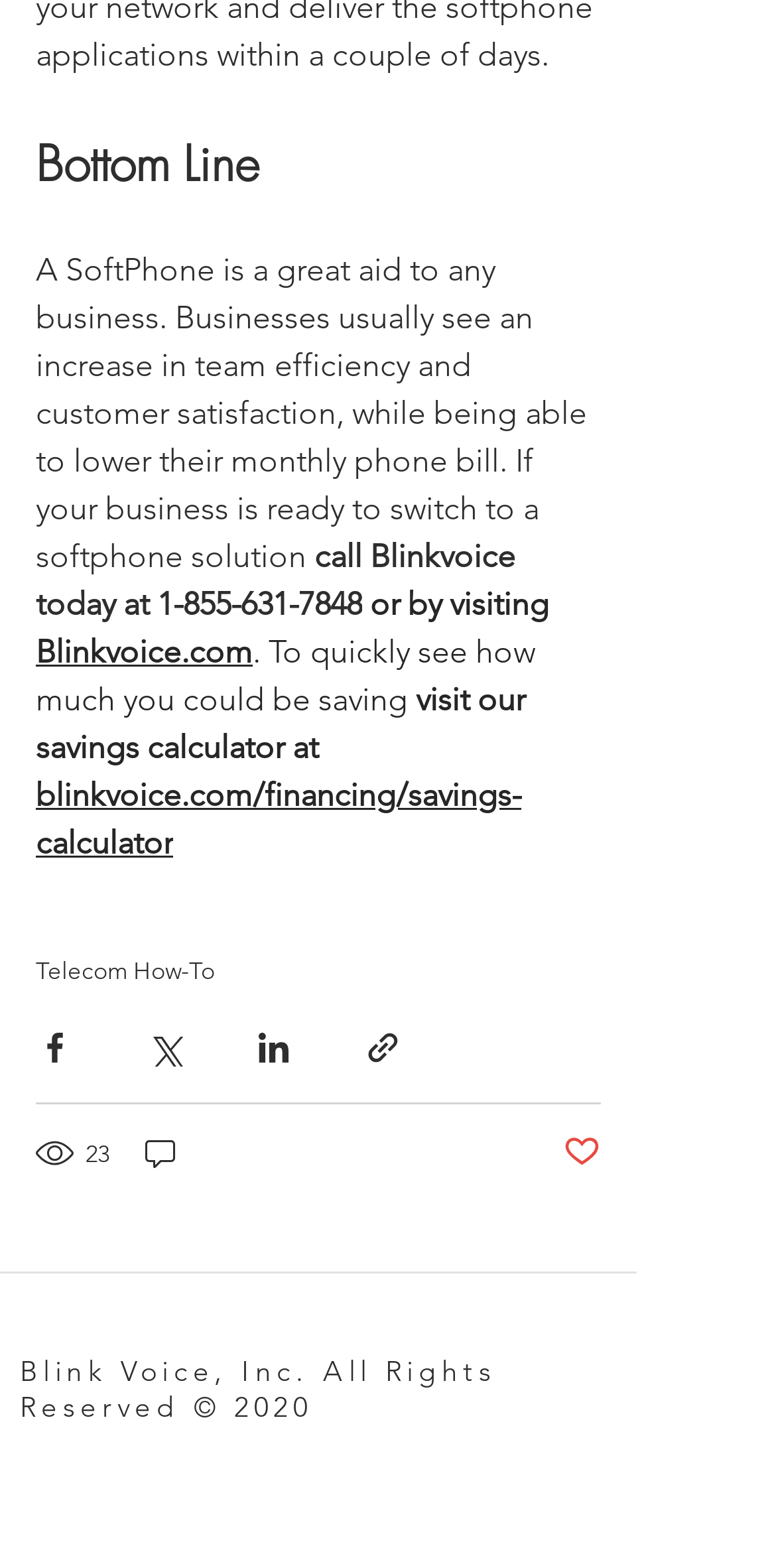How many views does the current post have? Observe the screenshot and provide a one-word or short phrase answer.

23